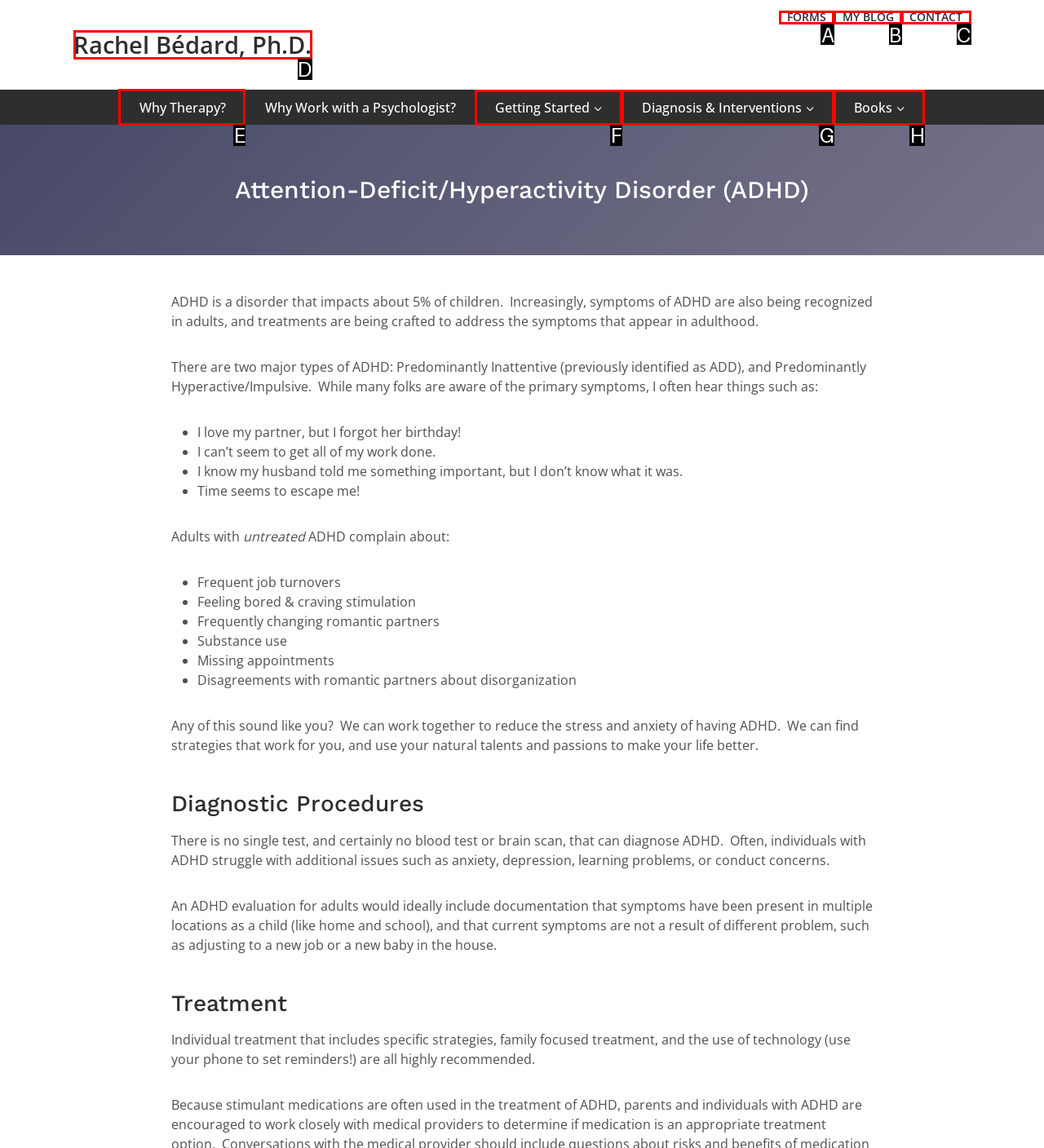Choose the letter that corresponds to the correct button to accomplish the task: Read the 'Why Therapy?' section
Reply with the letter of the correct selection only.

E